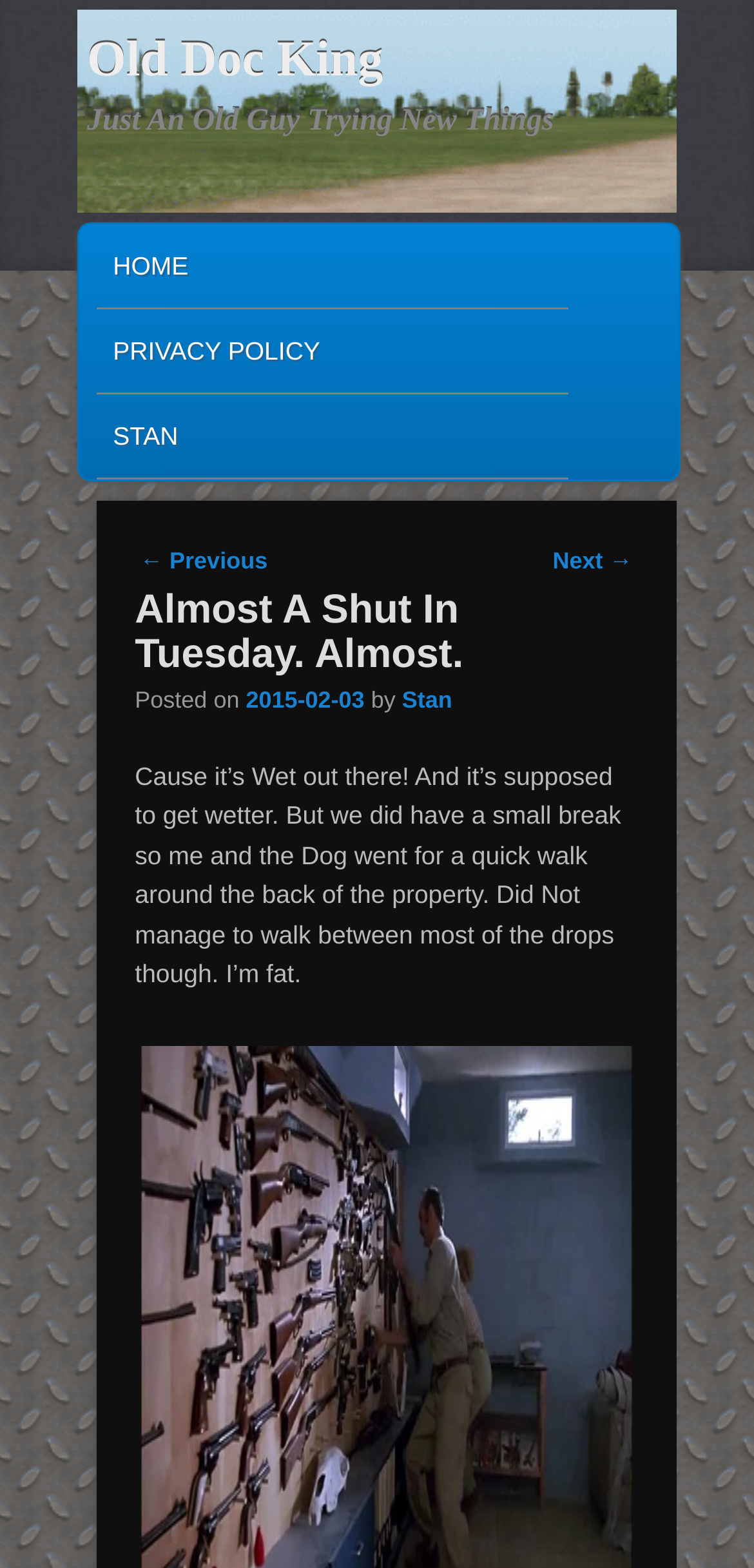Determine the bounding box coordinates of the target area to click to execute the following instruction: "Explore 'Surat’s top indoor play center'."

None